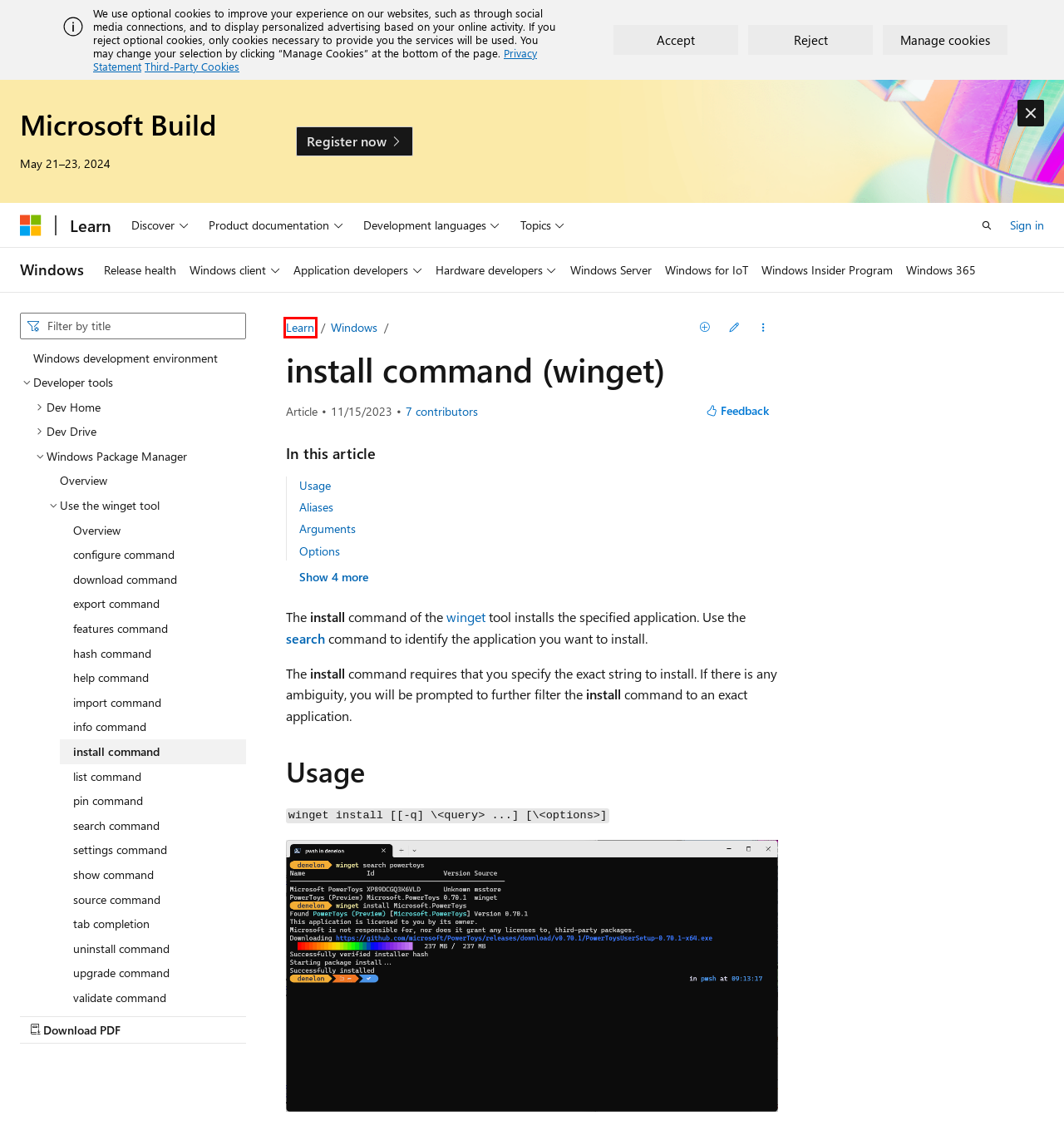Observe the screenshot of a webpage with a red bounding box around an element. Identify the webpage description that best fits the new page after the element inside the bounding box is clicked. The candidates are:
A. pin Command | Microsoft Learn
B. Use the winget tool to install and manage applications | Microsoft Learn
C. winget hash command | Microsoft Learn
D. search Command | Microsoft Learn
E. info Command | Microsoft Learn
F. export Command | Microsoft Learn
G. Microsoft Learn: Build skills that open doors in your career
H. show Command | Microsoft Learn

G